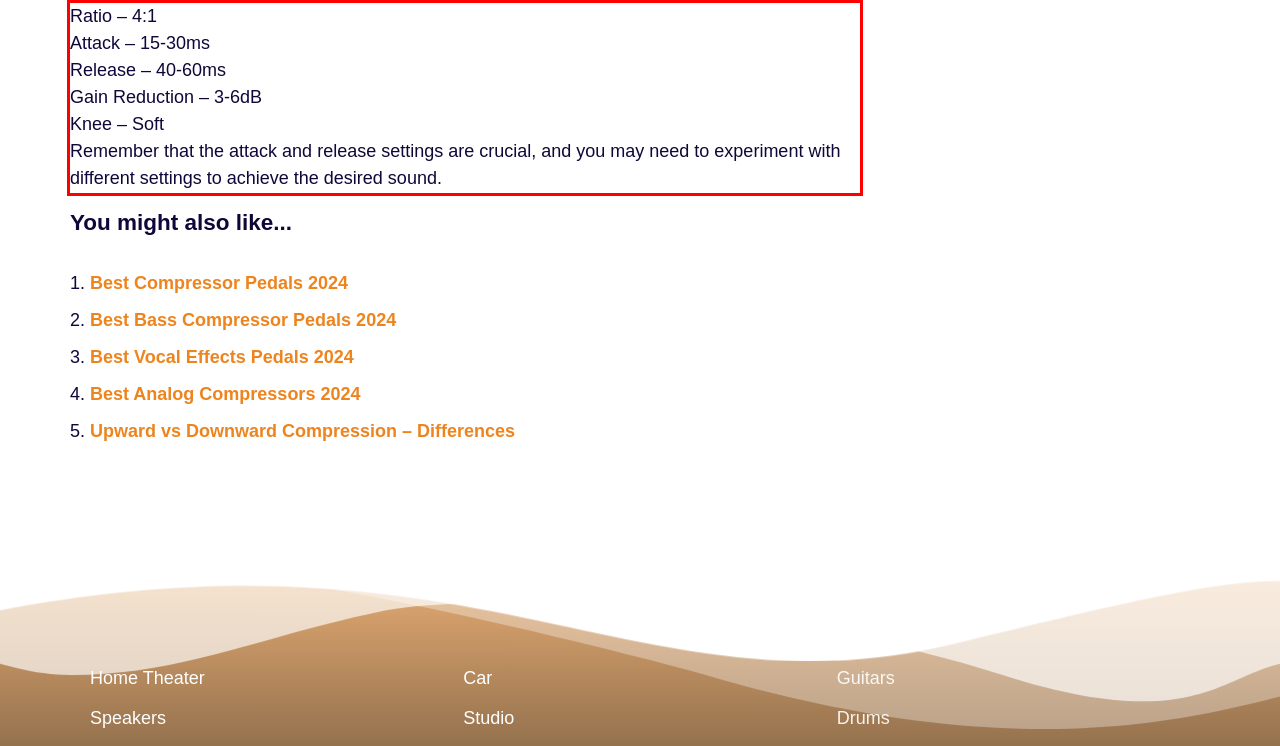Analyze the webpage screenshot and use OCR to recognize the text content in the red bounding box.

Ratio – 4:1 Attack – 15-30ms Release – 40-60ms Gain Reduction – 3-6dB Knee – Soft Remember that the attack and release settings are crucial, and you may need to experiment with different settings to achieve the desired sound.